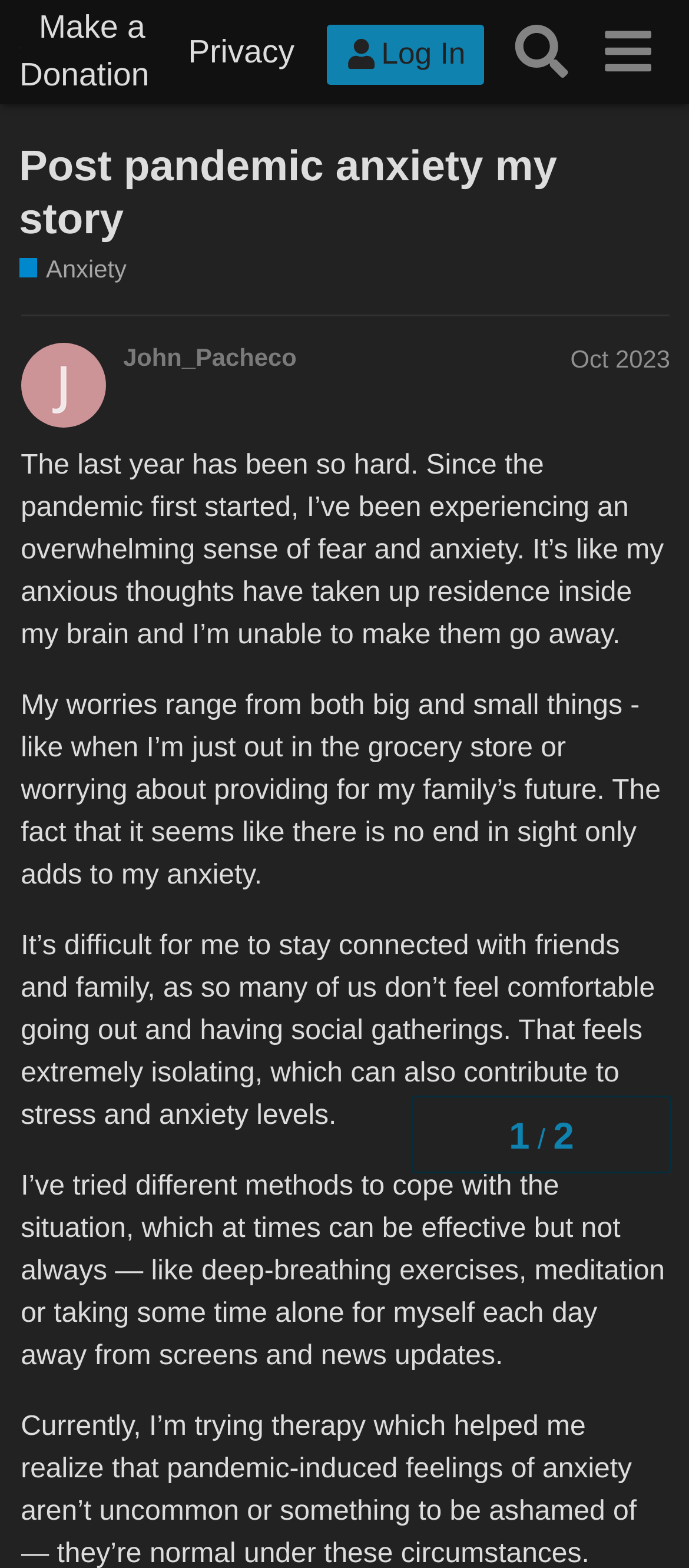Find the bounding box of the web element that fits this description: "Anxiety".

[0.027, 0.161, 0.184, 0.183]